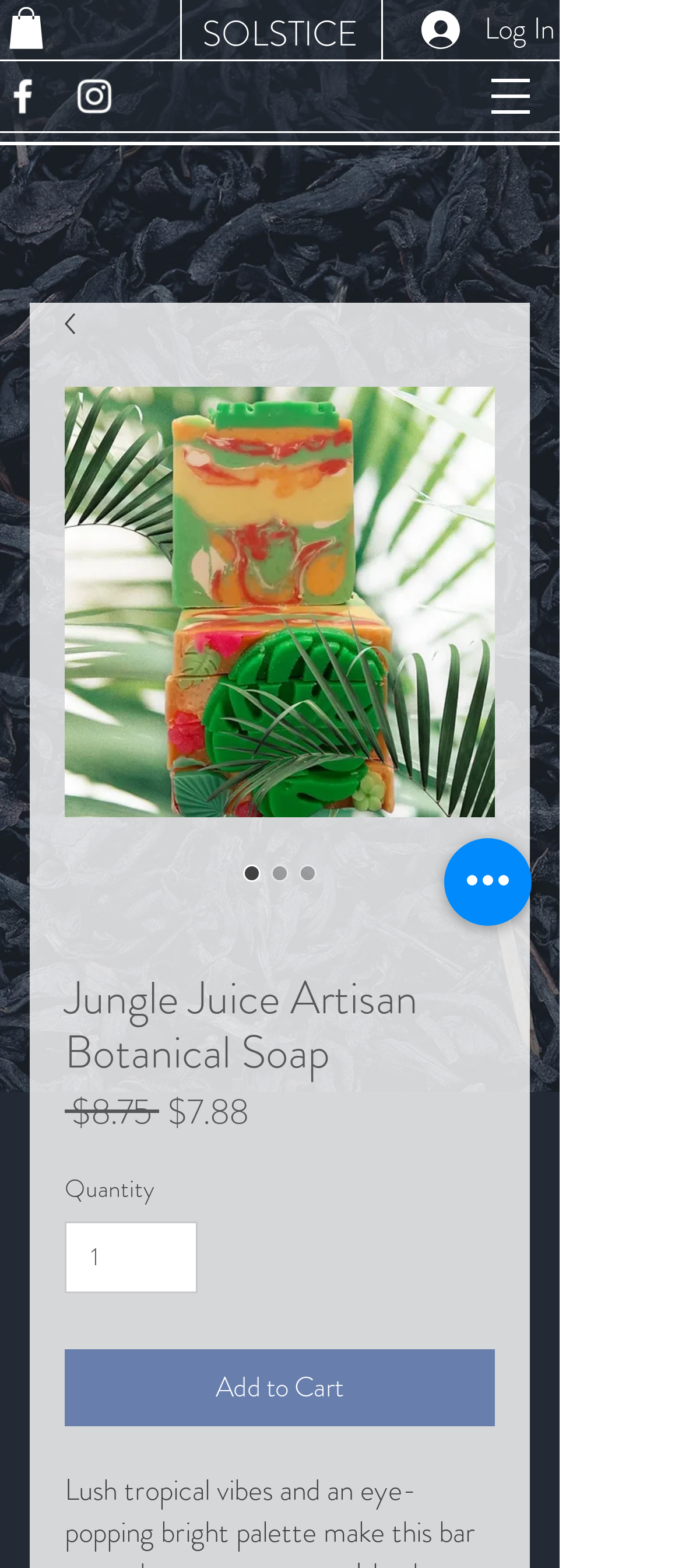What is the regular price of the soap?
Please provide a single word or phrase based on the screenshot.

$8.75